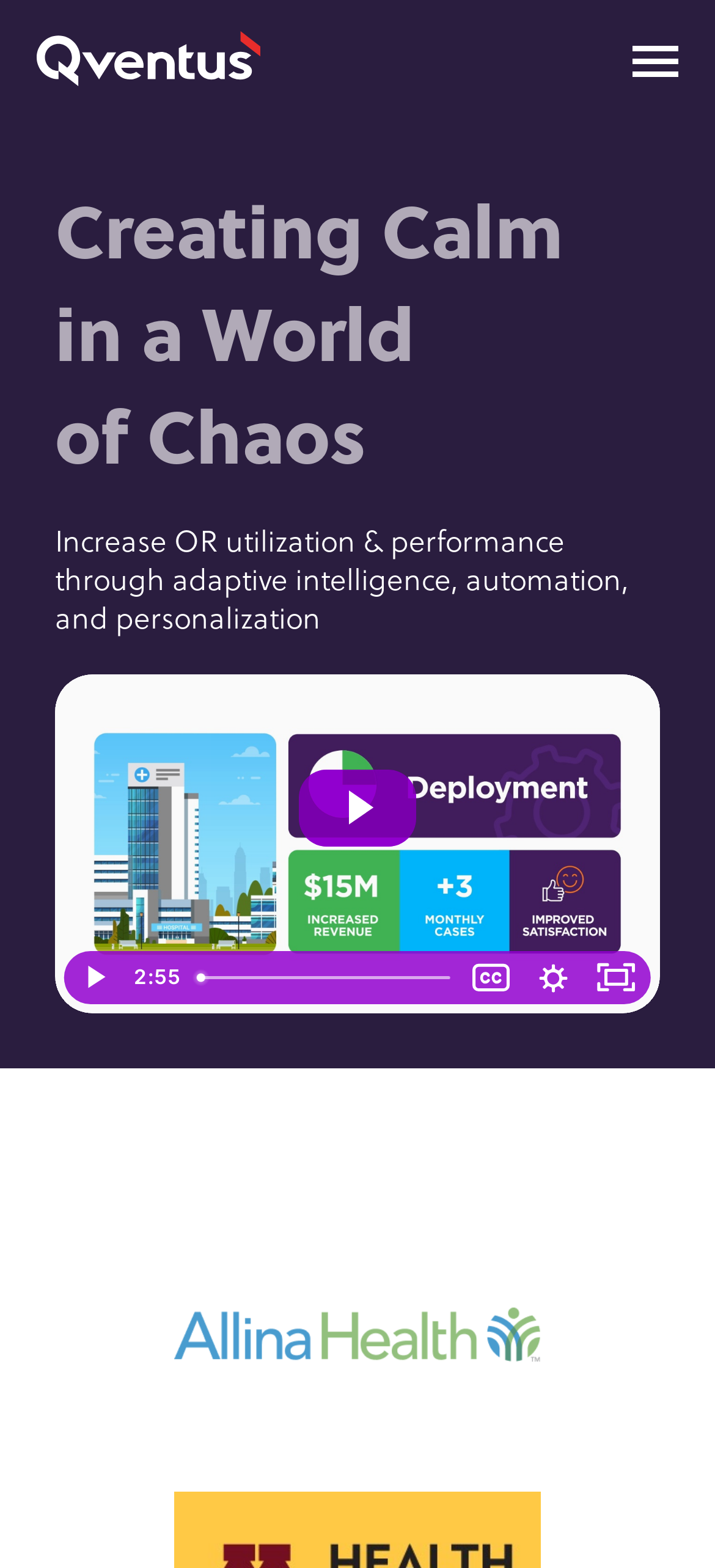What is the duration of the video?
Could you answer the question with a detailed and thorough explanation?

The duration of the video is 2 minutes and 55 seconds, as indicated by the text '2:55' next to the video player.